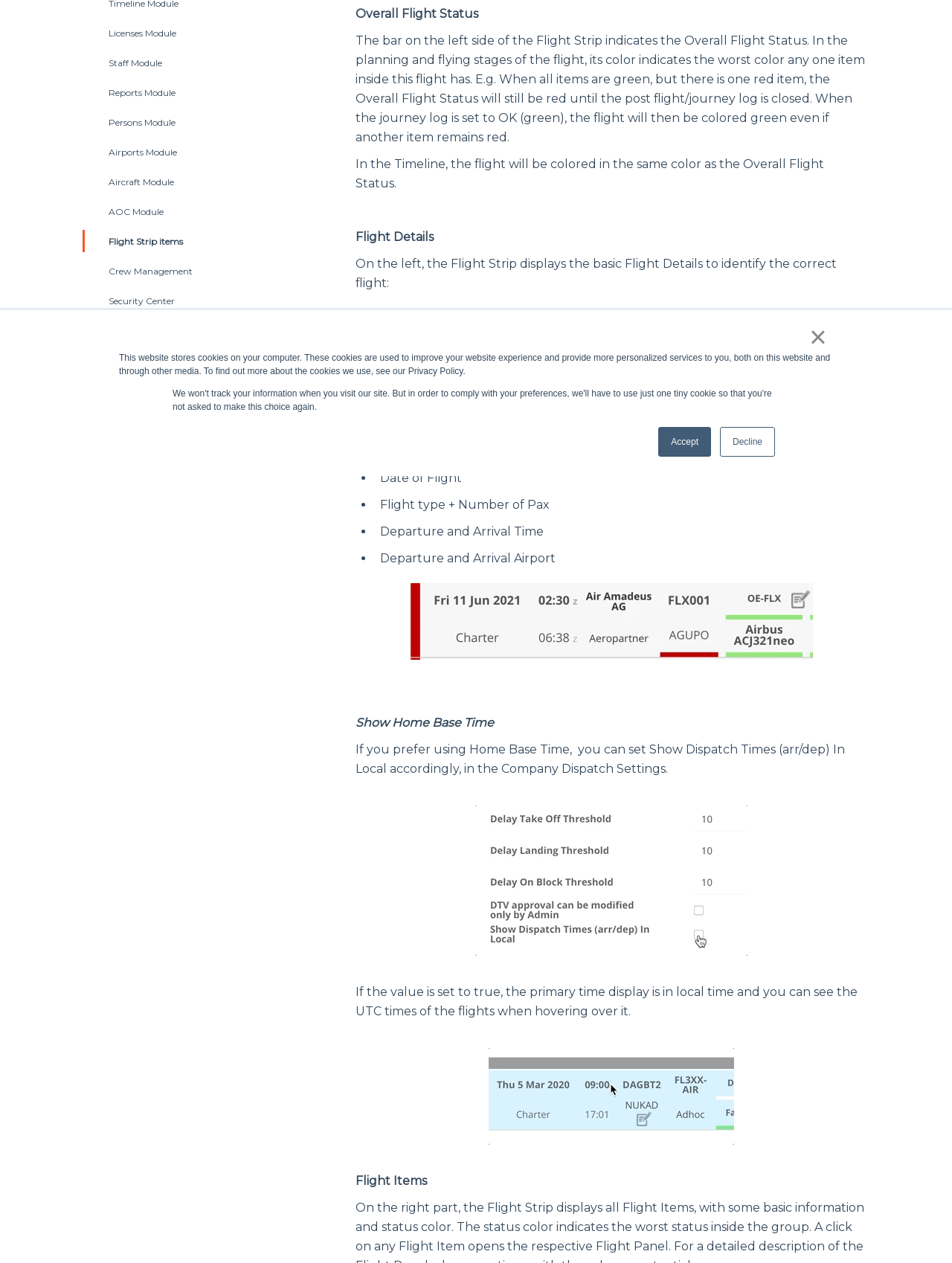Calculate the bounding box coordinates of the UI element given the description: "Accept".

[0.692, 0.338, 0.747, 0.362]